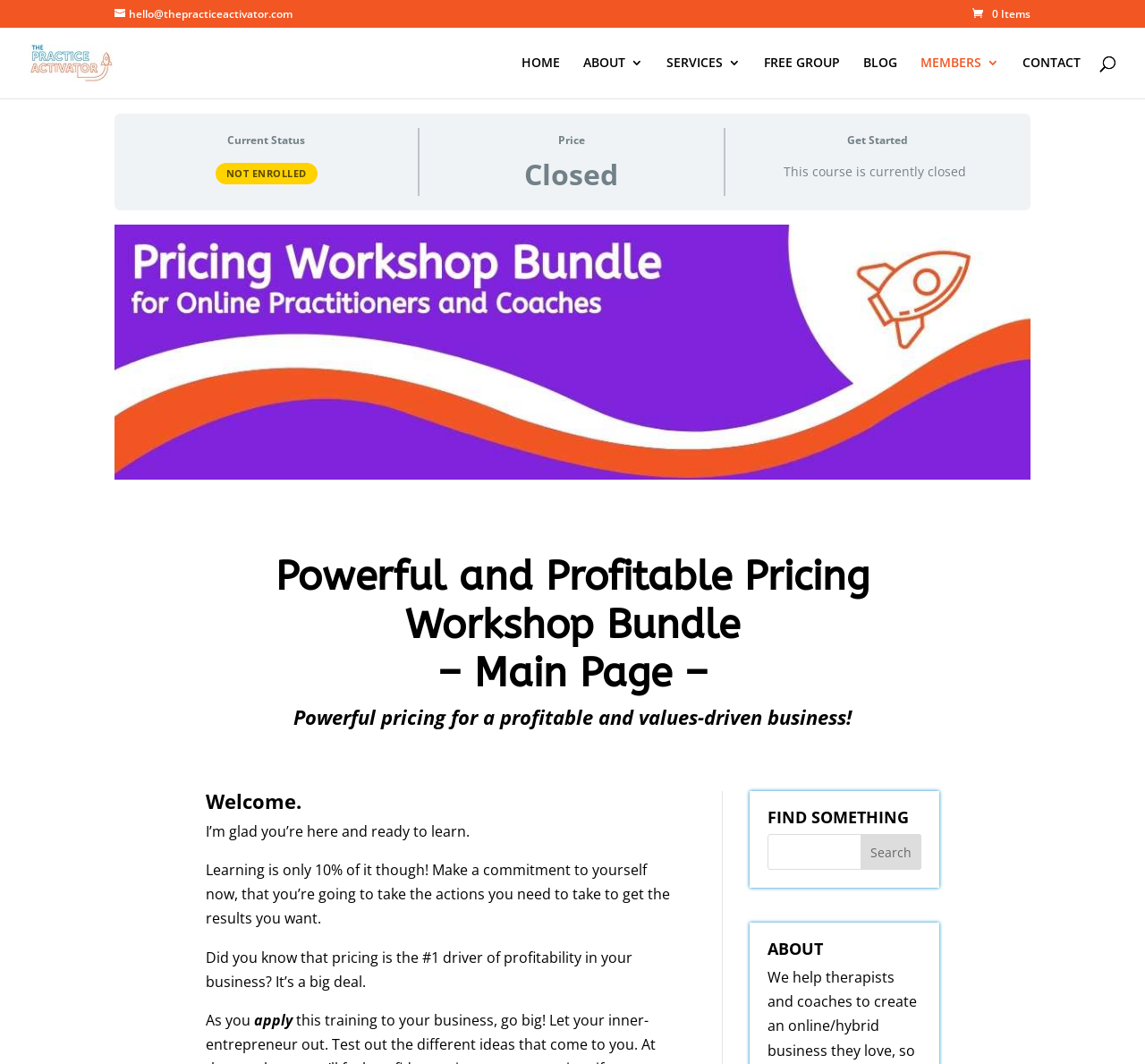Reply to the question with a single word or phrase:
What is the purpose of the search box?

To search for something